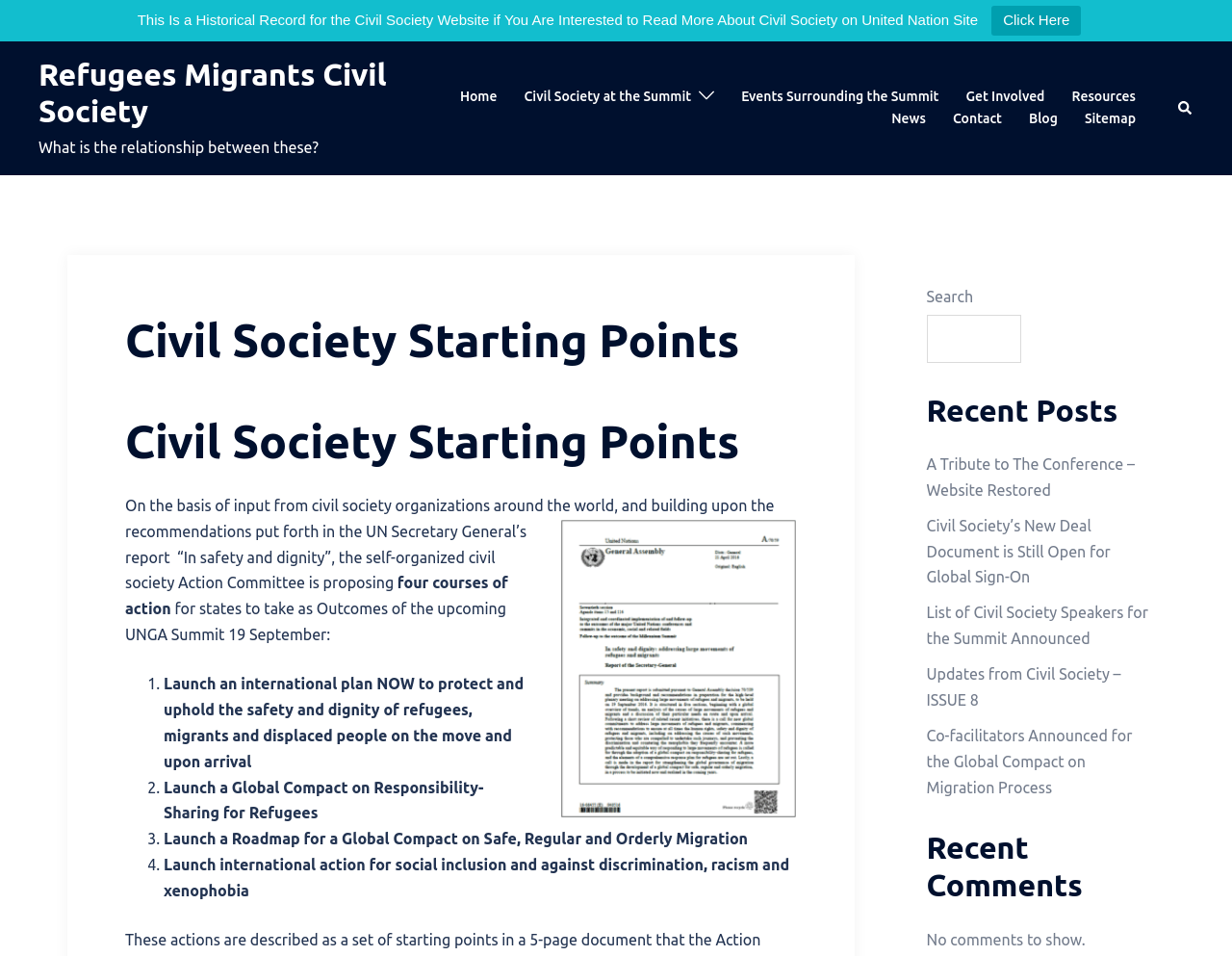Please locate the bounding box coordinates for the element that should be clicked to achieve the following instruction: "Click on 'Get Involved'". Ensure the coordinates are given as four float numbers between 0 and 1, i.e., [left, top, right, bottom].

[0.784, 0.089, 0.848, 0.113]